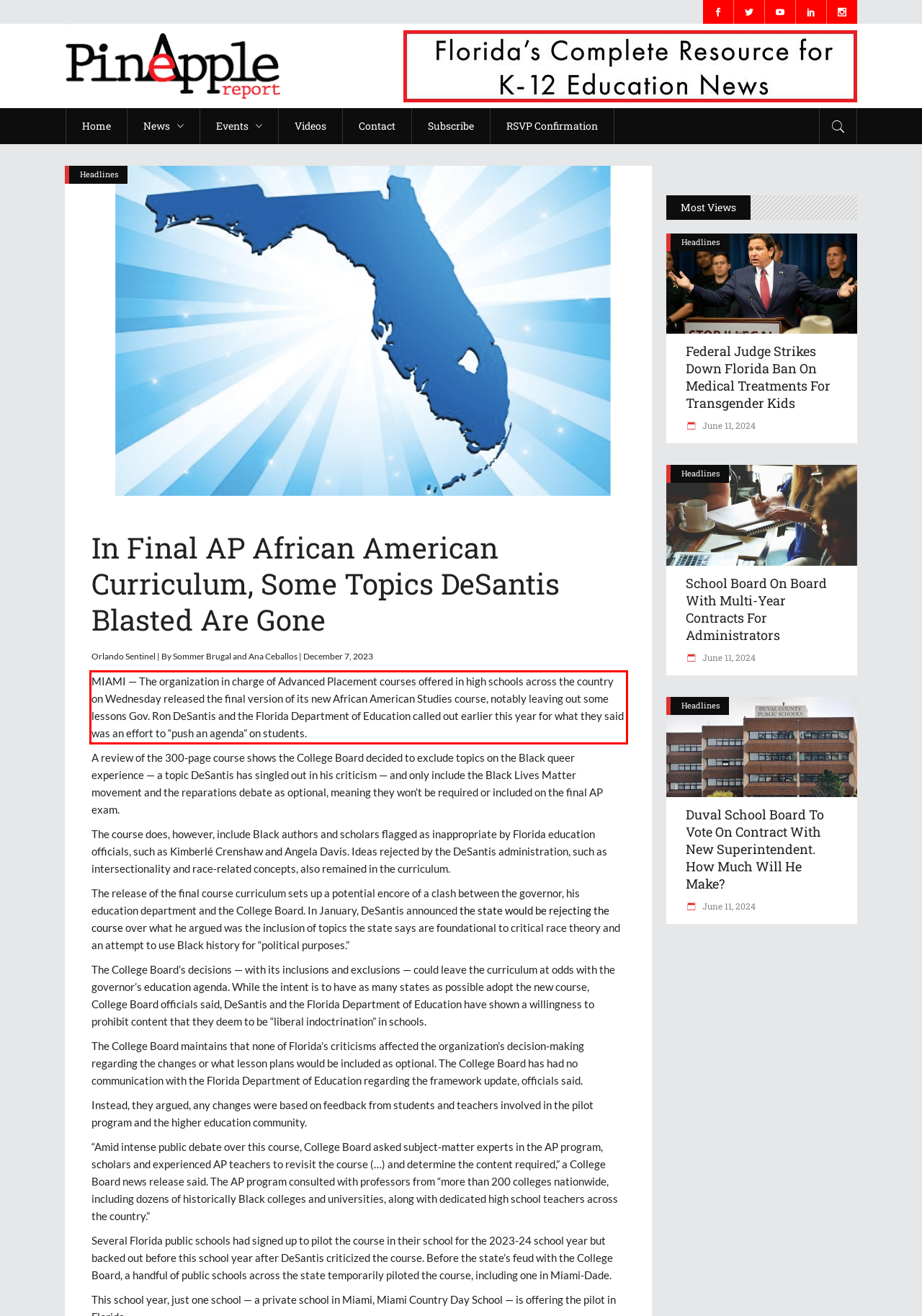Using the provided webpage screenshot, identify and read the text within the red rectangle bounding box.

MIAMI — The organization in charge of Advanced Placement courses offered in high schools across the country on Wednesday released the final version of its new African American Studies course, notably leaving out some lessons Gov. Ron DeSantis and the Florida Department of Education called out earlier this year for what they said was an effort to “push an agenda” on students.